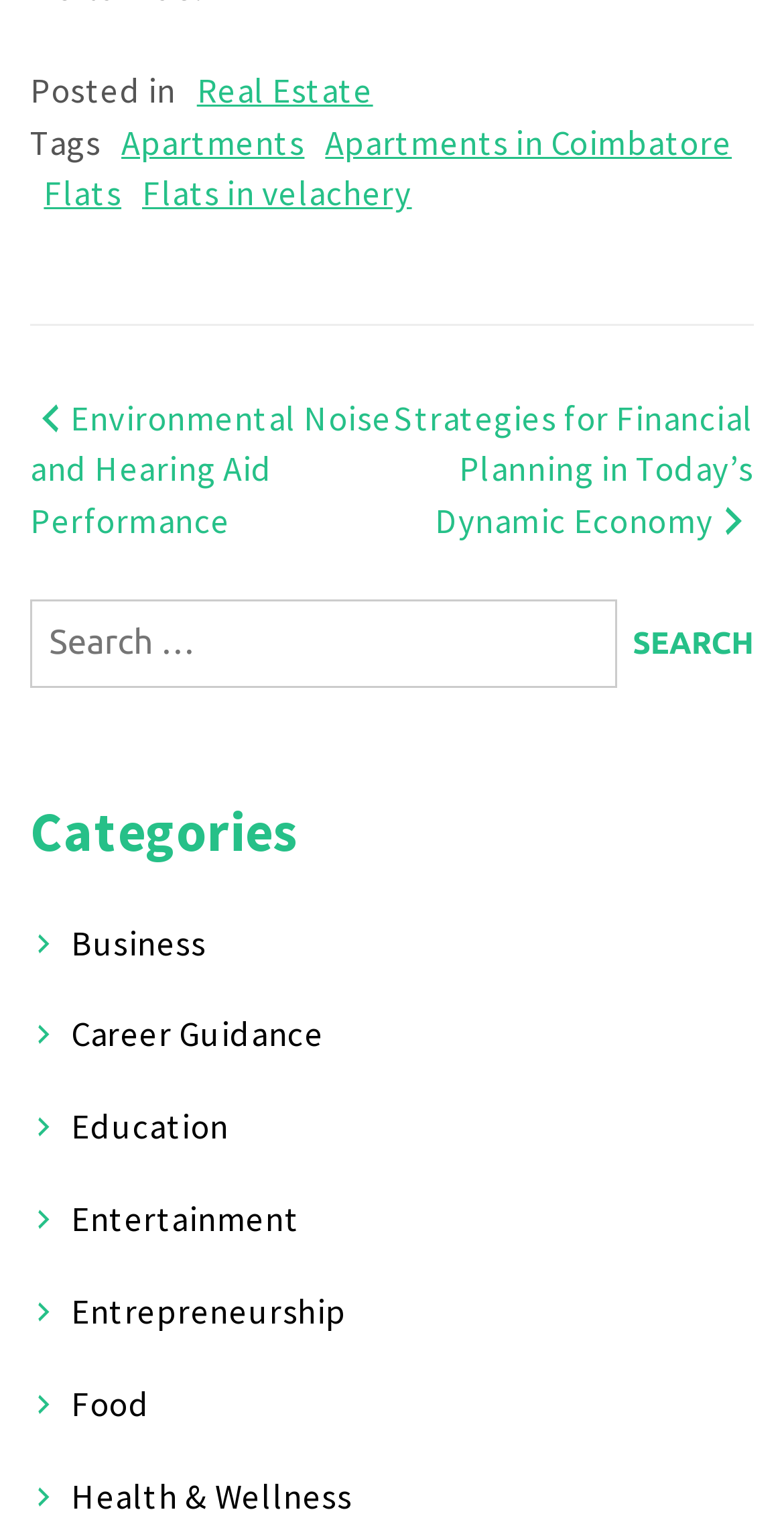Use the information in the screenshot to answer the question comprehensively: What is the text on the search button?

I examined the search section and found the button with a bounding box coordinate of [0.807, 0.414, 0.962, 0.434], which has the text 'SEARCH'.